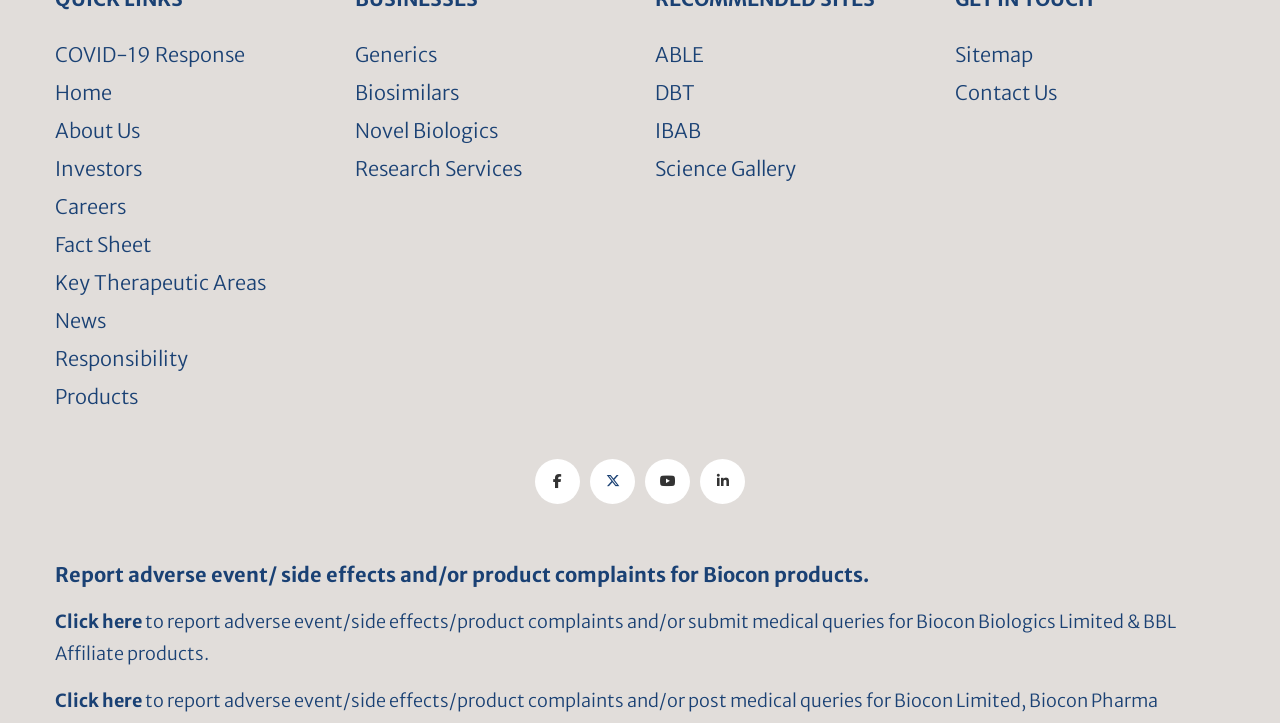Please find the bounding box coordinates (top-left x, top-left y, bottom-right x, bottom-right y) in the screenshot for the UI element described as follows: About Us

[0.043, 0.163, 0.109, 0.198]